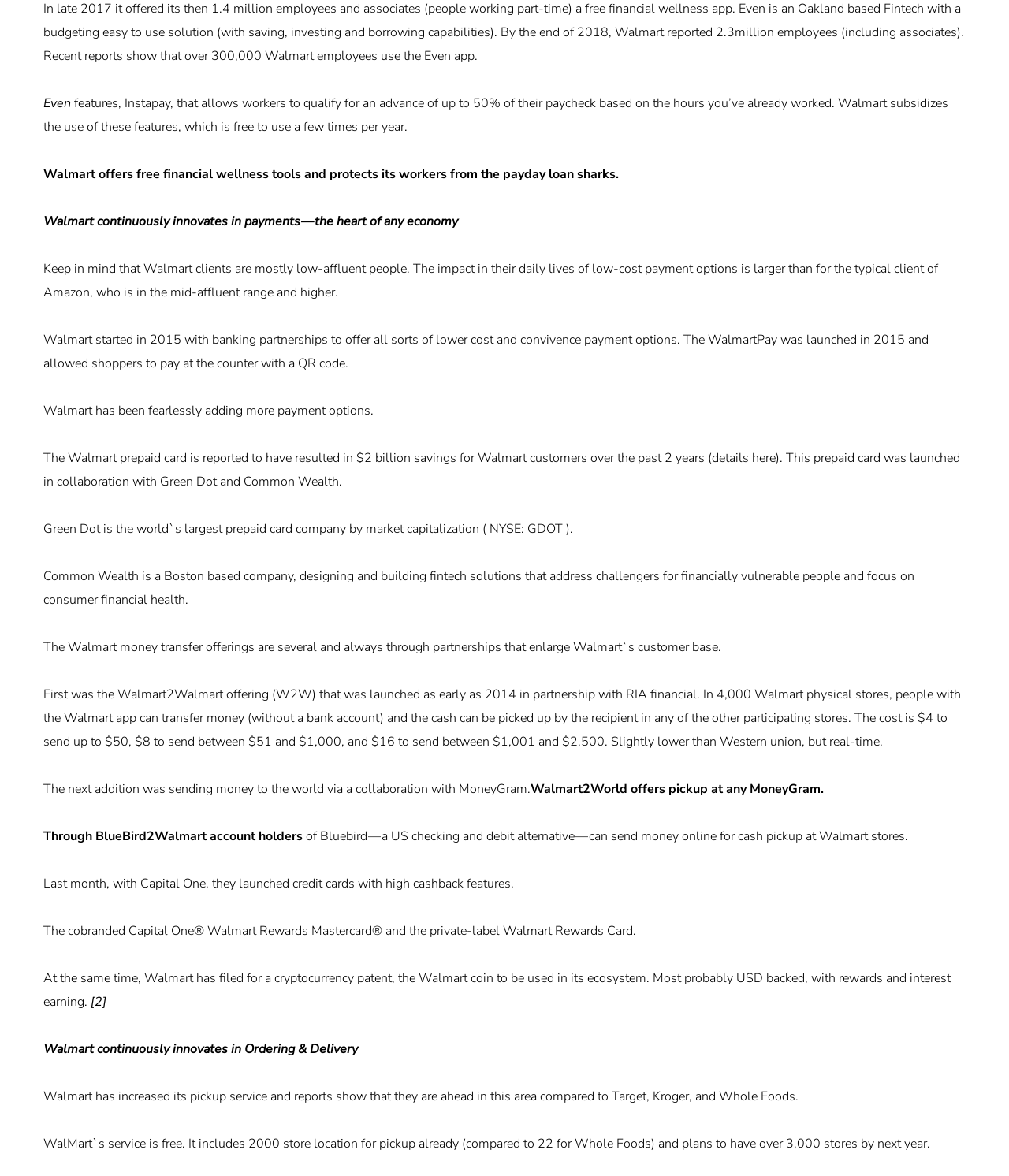Identify the bounding box coordinates of the specific part of the webpage to click to complete this instruction: "Click on 'Walmart prepaid card'".

[0.067, 0.382, 0.185, 0.397]